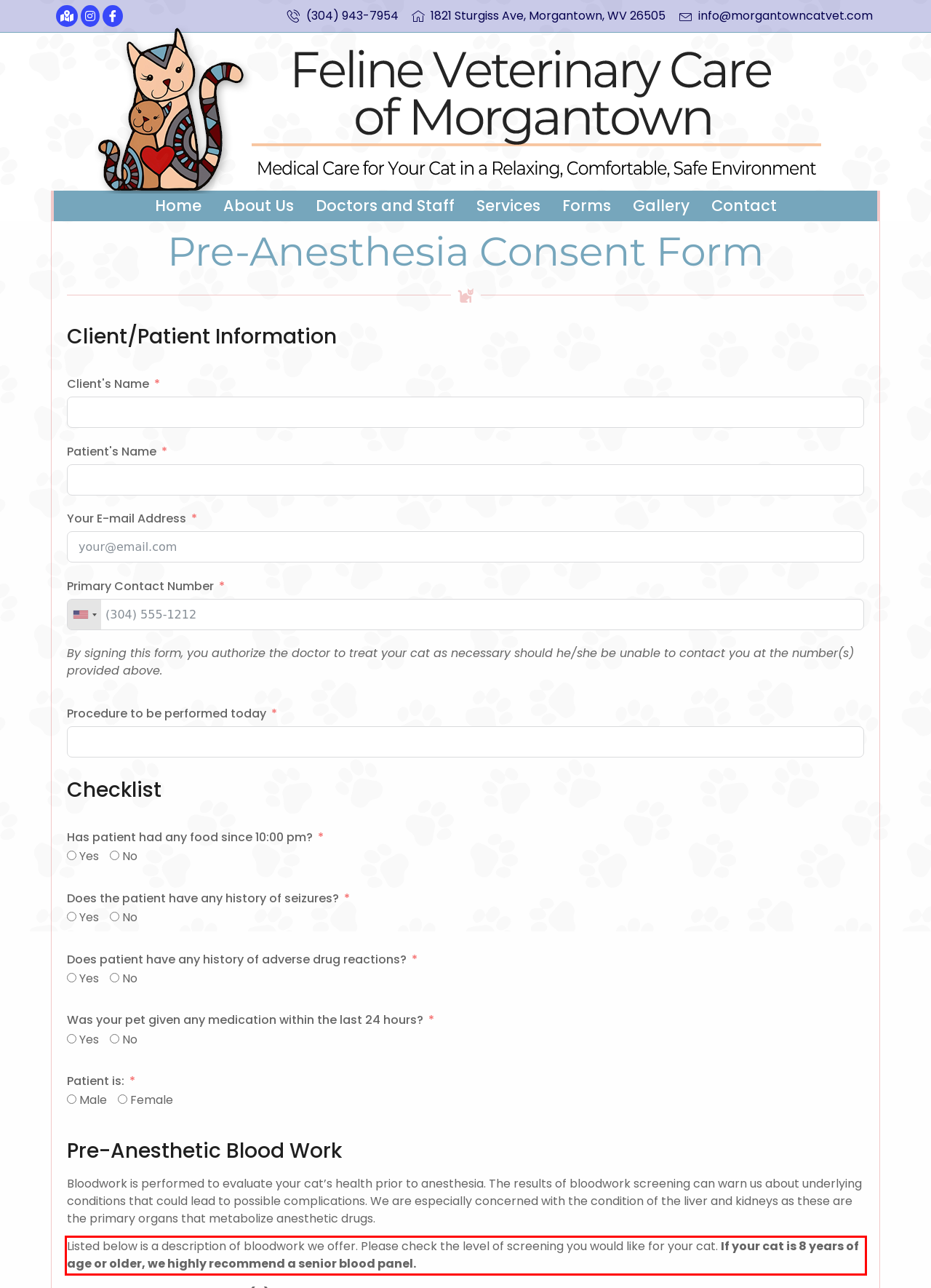Your task is to recognize and extract the text content from the UI element enclosed in the red bounding box on the webpage screenshot.

Listed below is a description of bloodwork we offer. Please check the level of screening you would like for your cat. If your cat is 8 years of age or older, we highly recommend a senior blood panel.